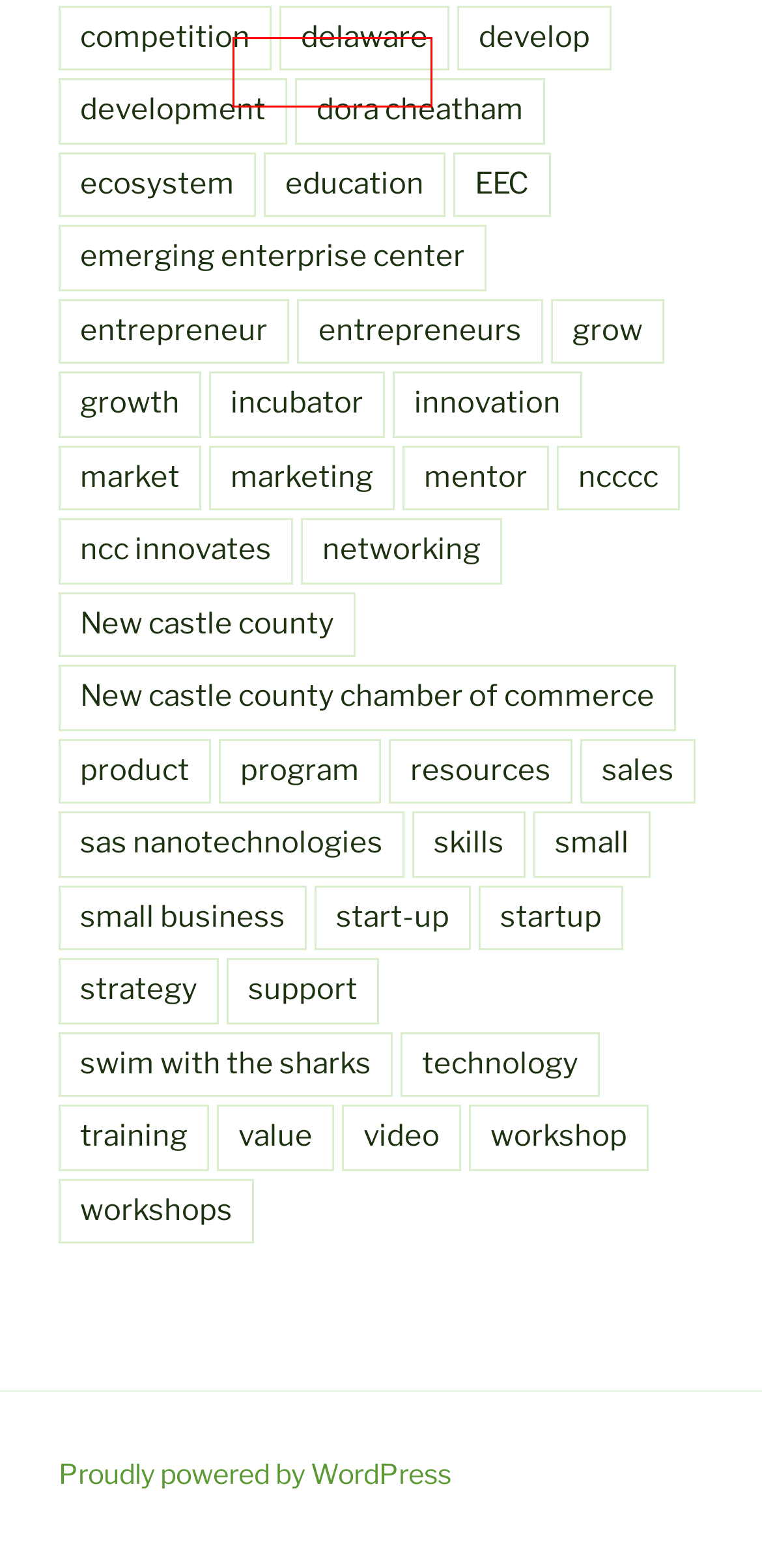Look at the given screenshot of a webpage with a red rectangle bounding box around a UI element. Pick the description that best matches the new webpage after clicking the element highlighted. The descriptions are:
A. ncccc Archives - Welcome to the Emerging Enterprise Center
B. video Archives - Welcome to the Emerging Enterprise Center
C. market Archives - Welcome to the Emerging Enterprise Center
D. company Archives - Welcome to the Emerging Enterprise Center
E. companies Archives - Welcome to the Emerging Enterprise Center
F. grow Archives - Welcome to the Emerging Enterprise Center
G. sales Archives - Welcome to the Emerging Enterprise Center
H. workshop Archives - Welcome to the Emerging Enterprise Center

E